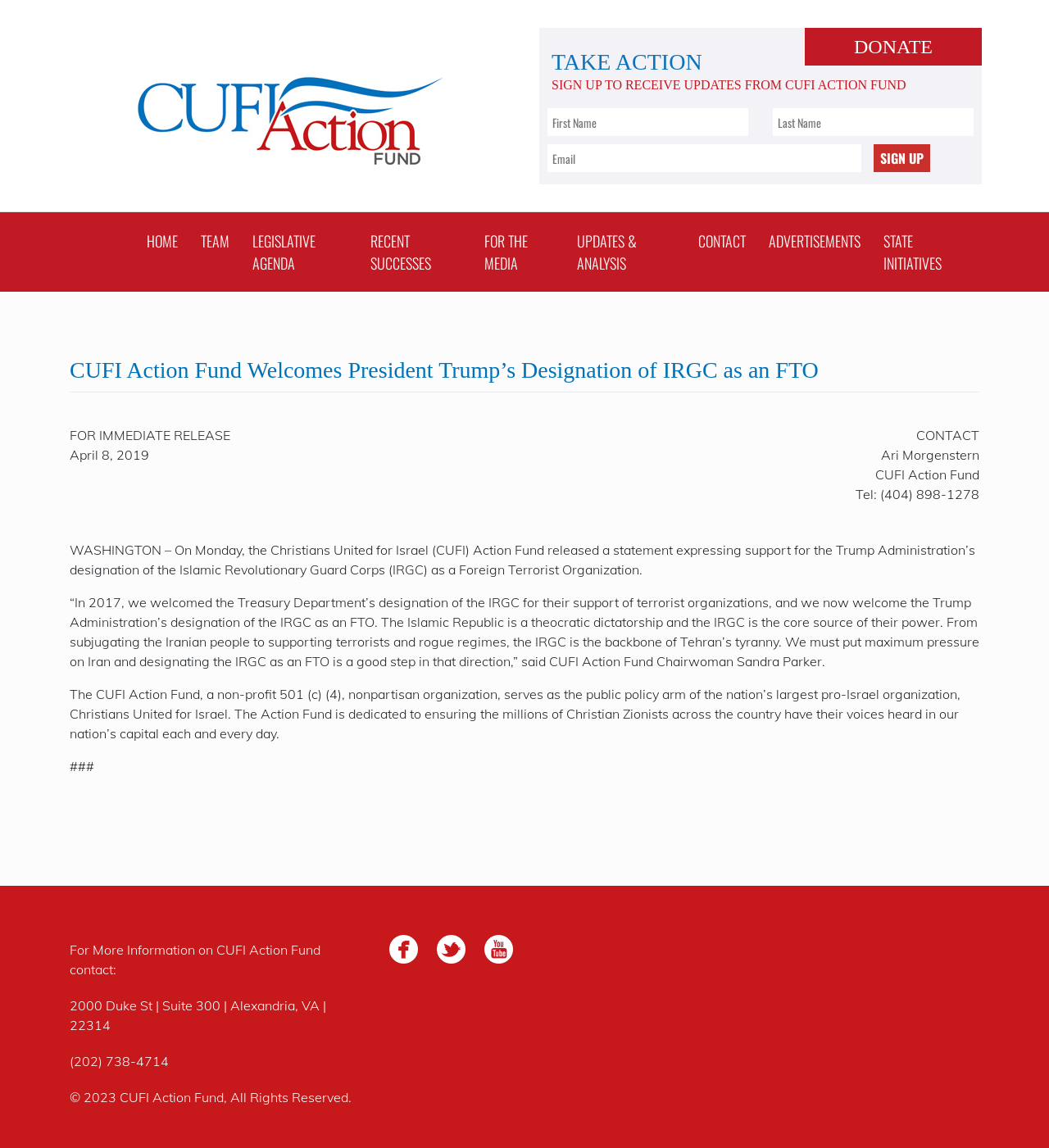Given the description of the UI element: "(404) 898-1278", predict the bounding box coordinates in the form of [left, top, right, bottom], with each value being a float between 0 and 1.

[0.839, 0.423, 0.934, 0.438]